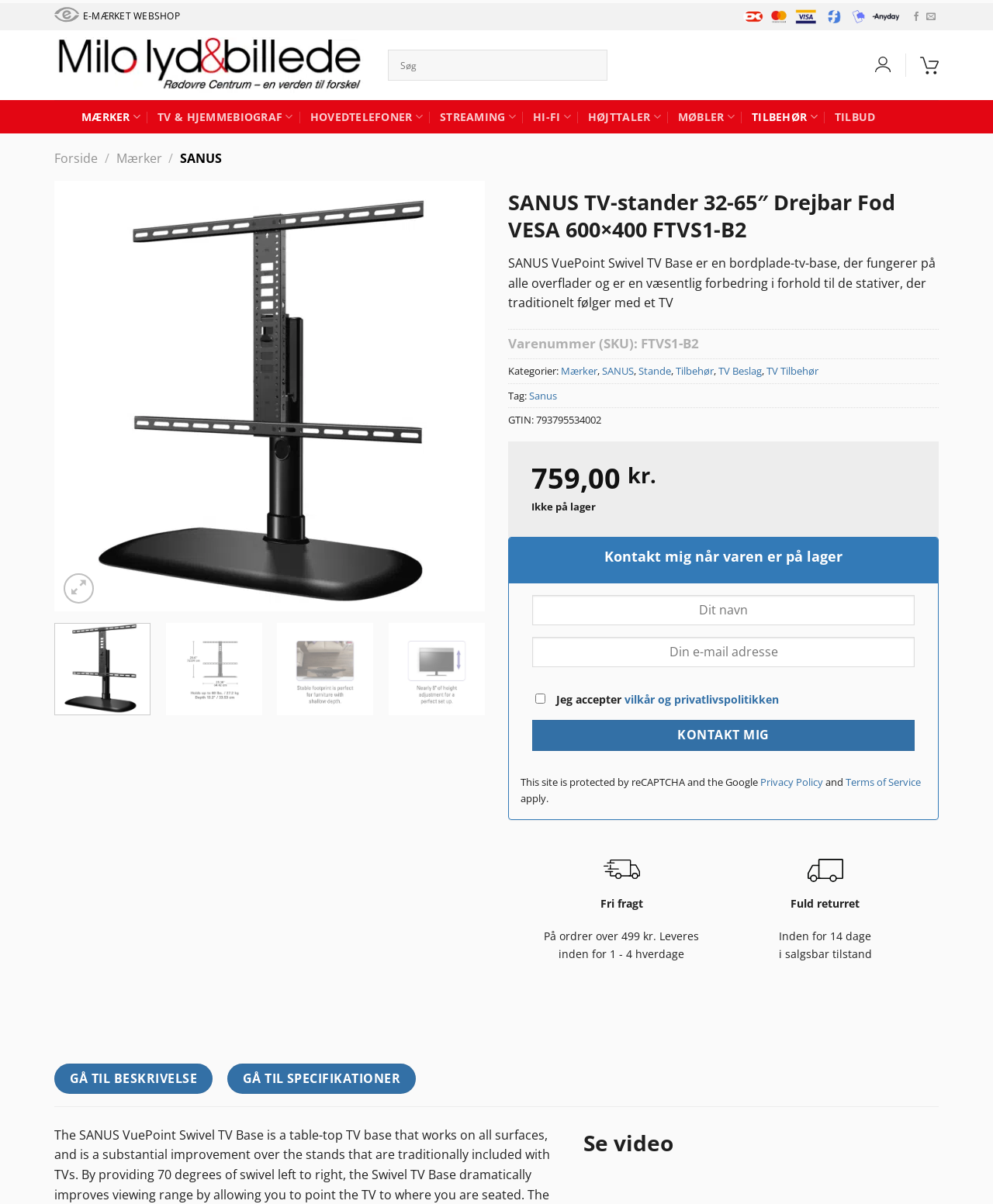Provide a short answer to the following question with just one word or phrase: What is the name of the TV stander?

SANUS VuePoint Swivel TV Base